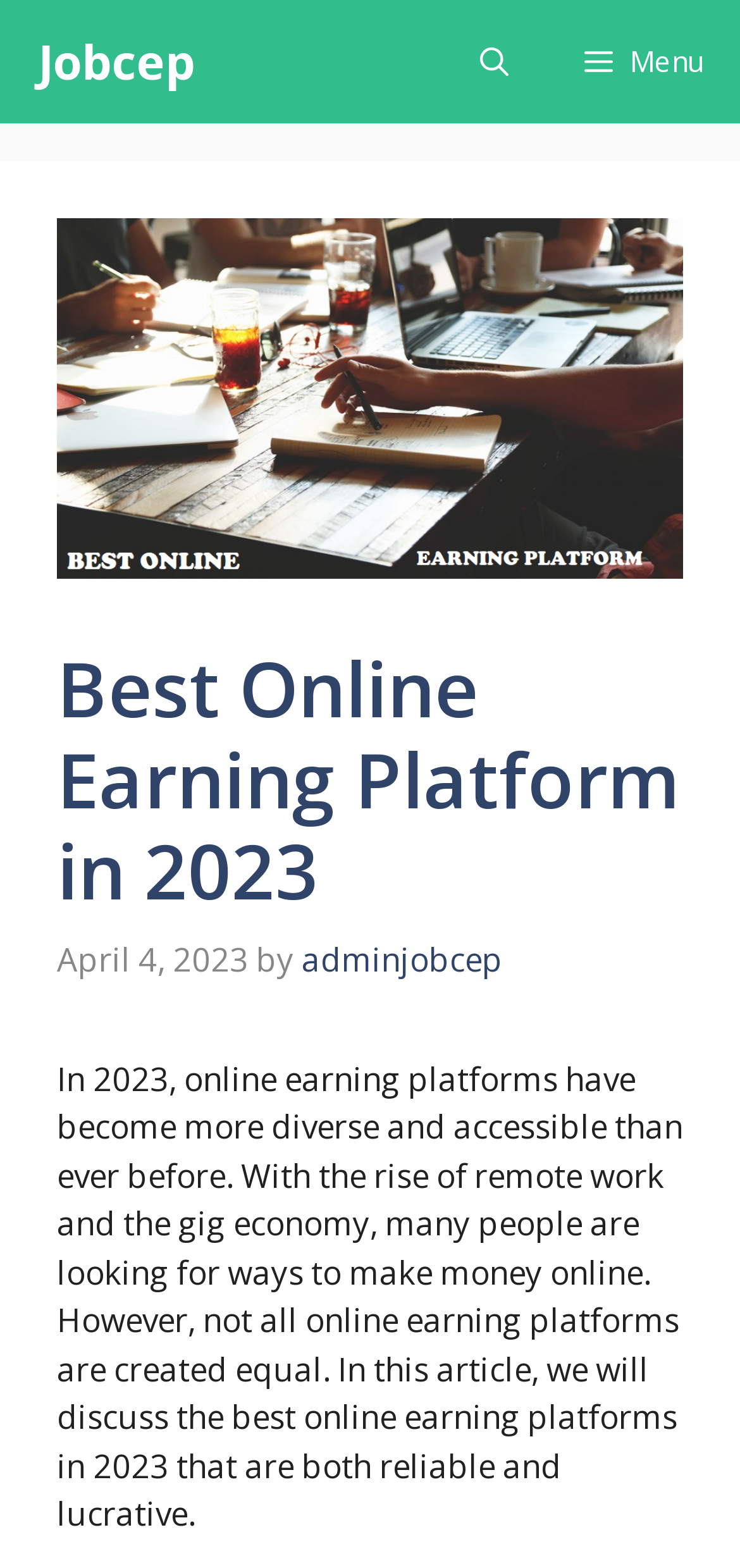What is the purpose of the article?
Please provide a comprehensive answer based on the information in the image.

I found the purpose of the article by reading the introductory paragraph, which mentions that the article will discuss the best online earning platforms in 2023 that are both reliable and lucrative. The article aims to provide information about the top online earning platforms.